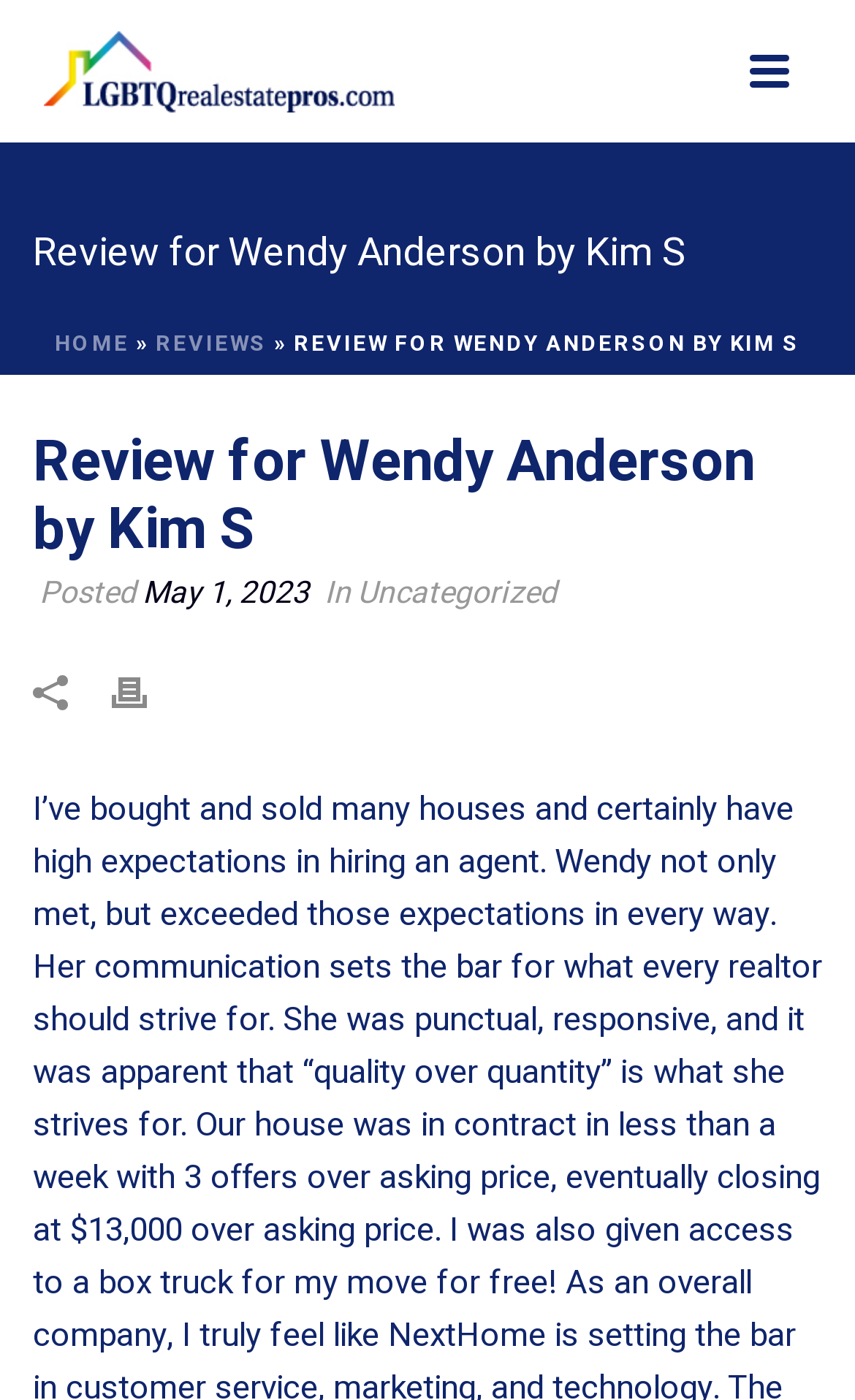Offer a thorough description of the webpage.

The webpage is a review page for Wendy Anderson, a real estate agent, written by Kim S. At the top of the page, there is a heading that reads "Review for Wendy Anderson by Kim S" in a prominent font size. Below this heading, there is a navigation menu with two links, "HOME" and "REVIEWS", separated by a right-facing arrow symbol. 

The main content of the review is located below the navigation menu, with a heading that repeats the title "Review for Wendy Anderson by Kim S". This heading is followed by a timestamp indicating that the review was posted on May 1, 2023, and a category label "Uncategorized". 

To the left of the timestamp, there is a small image, likely a profile picture or an avatar. Next to the image, there is a link with no text, which may be a social media profile or a contact link. 

At the bottom of the page, there is a large image that takes up about a quarter of the page's width, likely an advertisement or a promotional image.